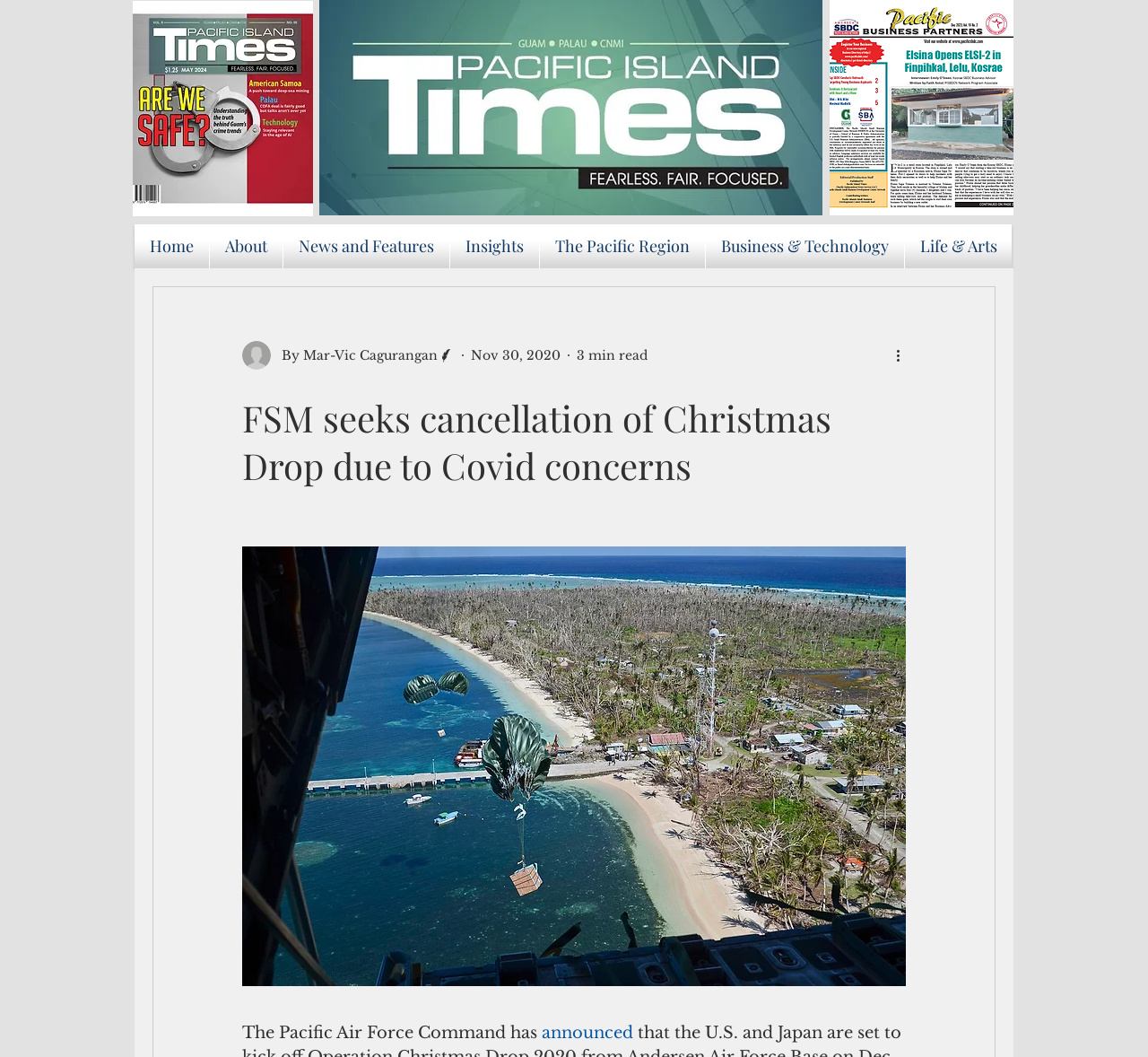Identify the bounding box coordinates of the clickable section necessary to follow the following instruction: "Click the Support Us button". The coordinates should be presented as four float numbers from 0 to 1, i.e., [left, top, right, bottom].

[0.873, 0.017, 0.984, 0.051]